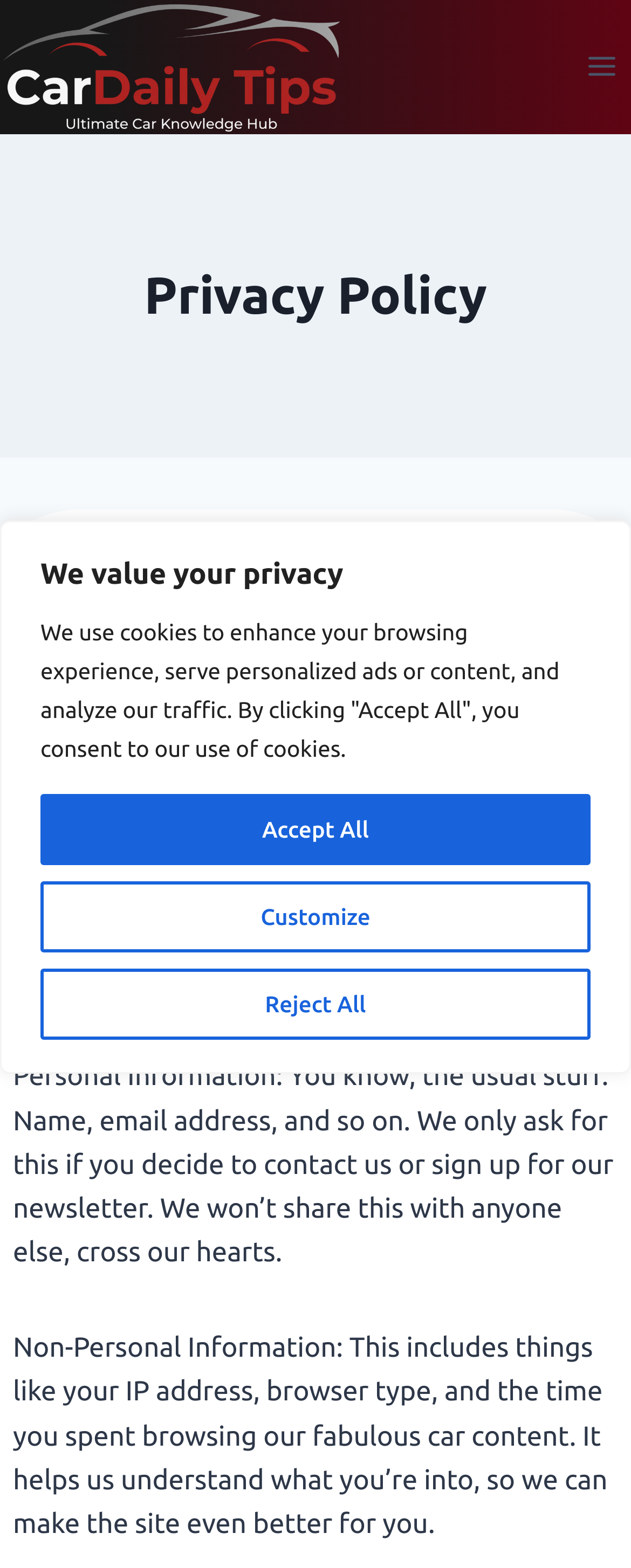What is the benefit of providing non-personal information?
Based on the image, answer the question with as much detail as possible.

The webpage states that non-personal information is collected to understand user behavior and improve the website, making it better for users.